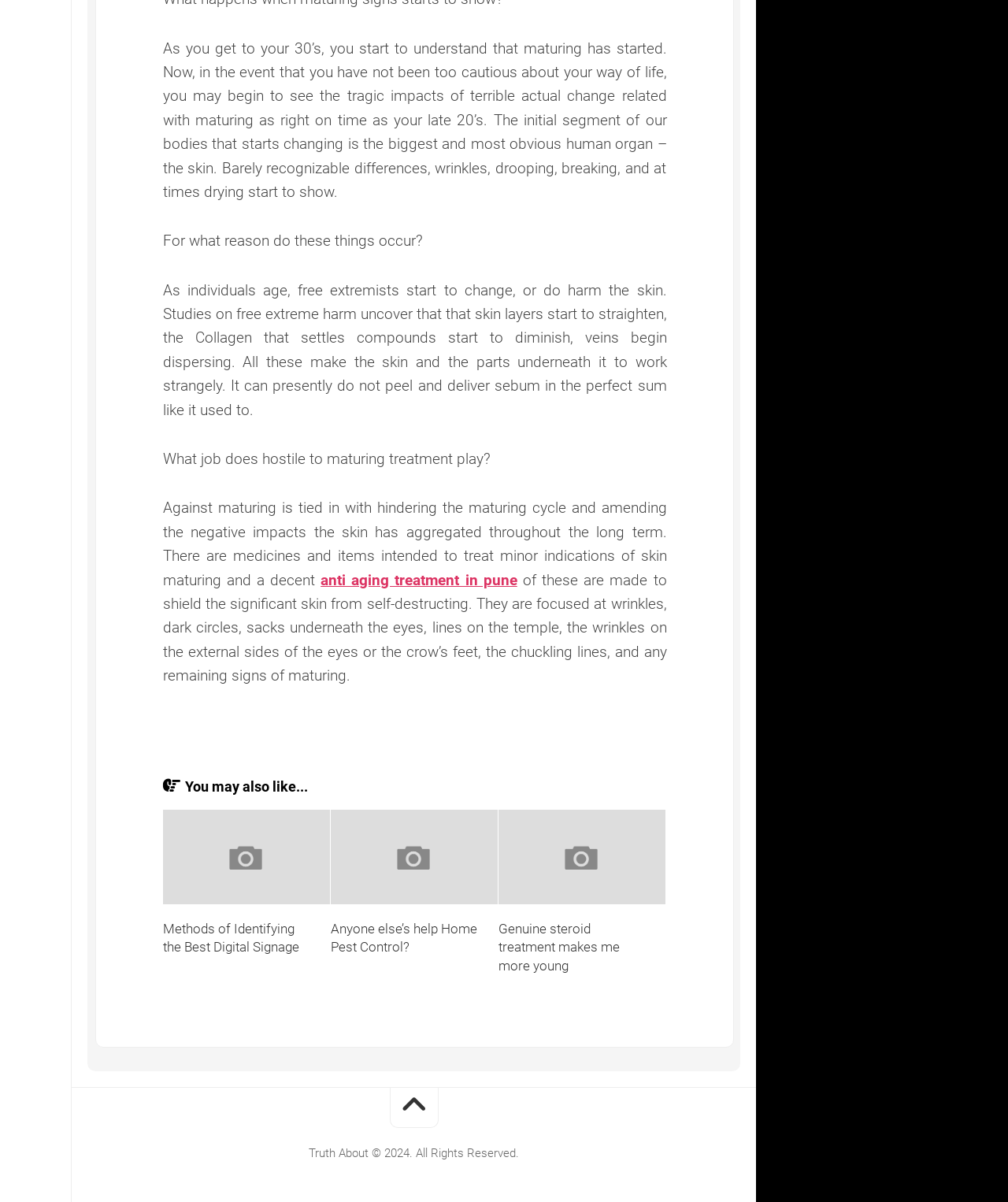Pinpoint the bounding box coordinates of the element you need to click to execute the following instruction: "Explore the article about Genuine steroid treatment makes me more young". The bounding box should be represented by four float numbers between 0 and 1, in the format [left, top, right, bottom].

[0.495, 0.674, 0.66, 0.752]